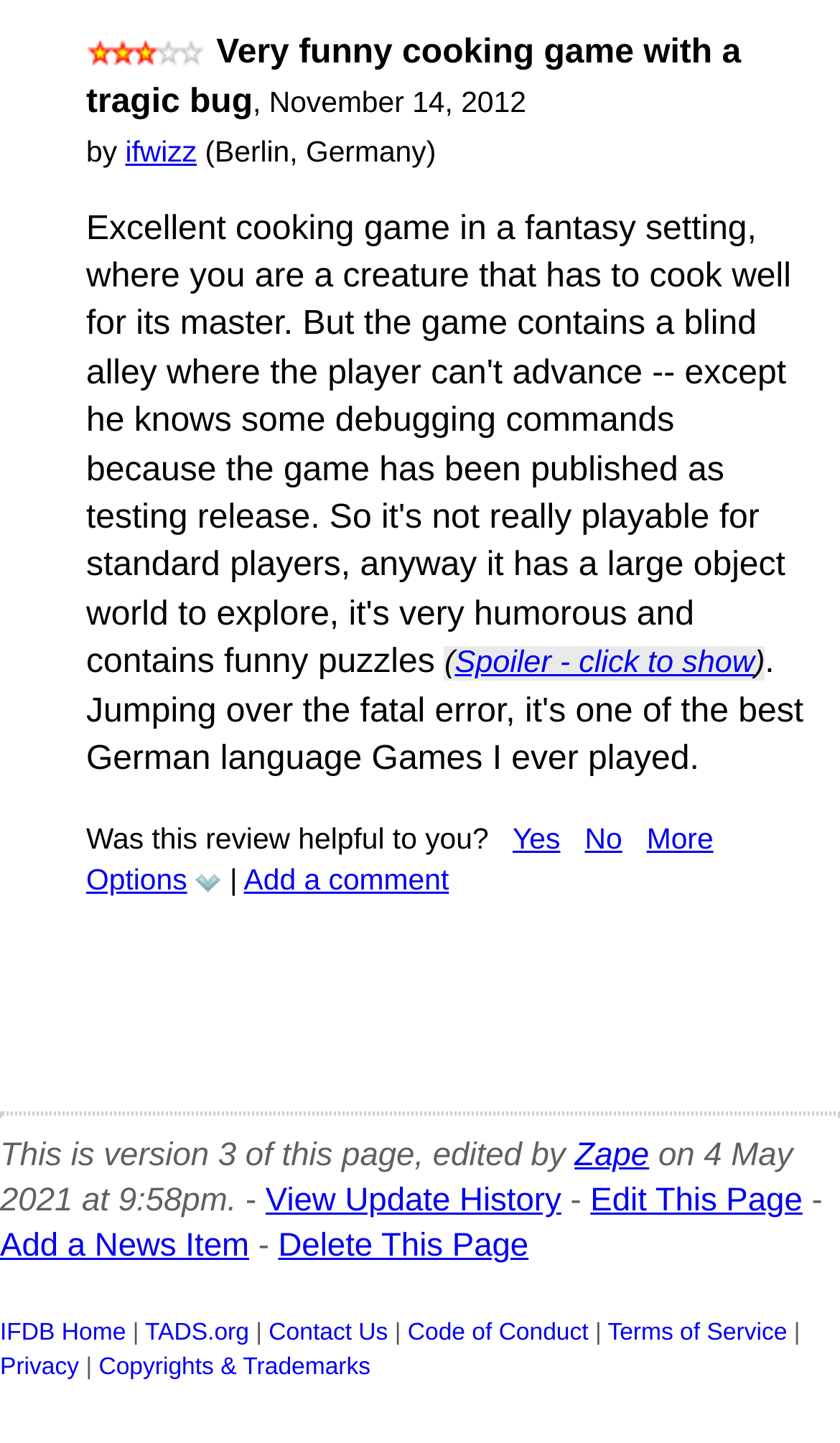Refer to the screenshot and answer the following question in detail:
What is the rating of the cooking game?

The rating of the cooking game is 3 Stars, which is indicated by the image '3 Stars' at the top of the webpage.